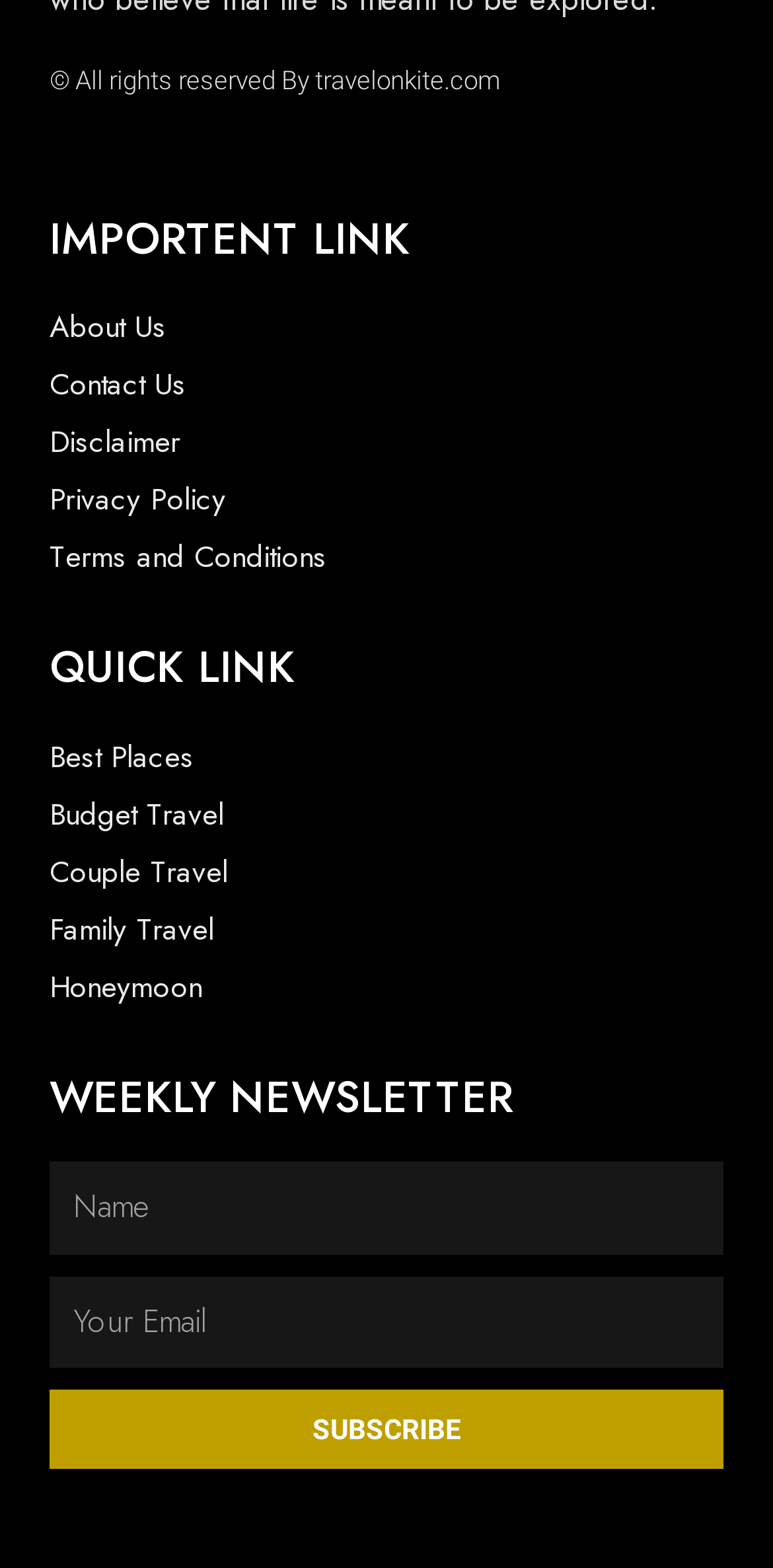Please reply with a single word or brief phrase to the question: 
How many links are there under 'QUICK LINK'?

5